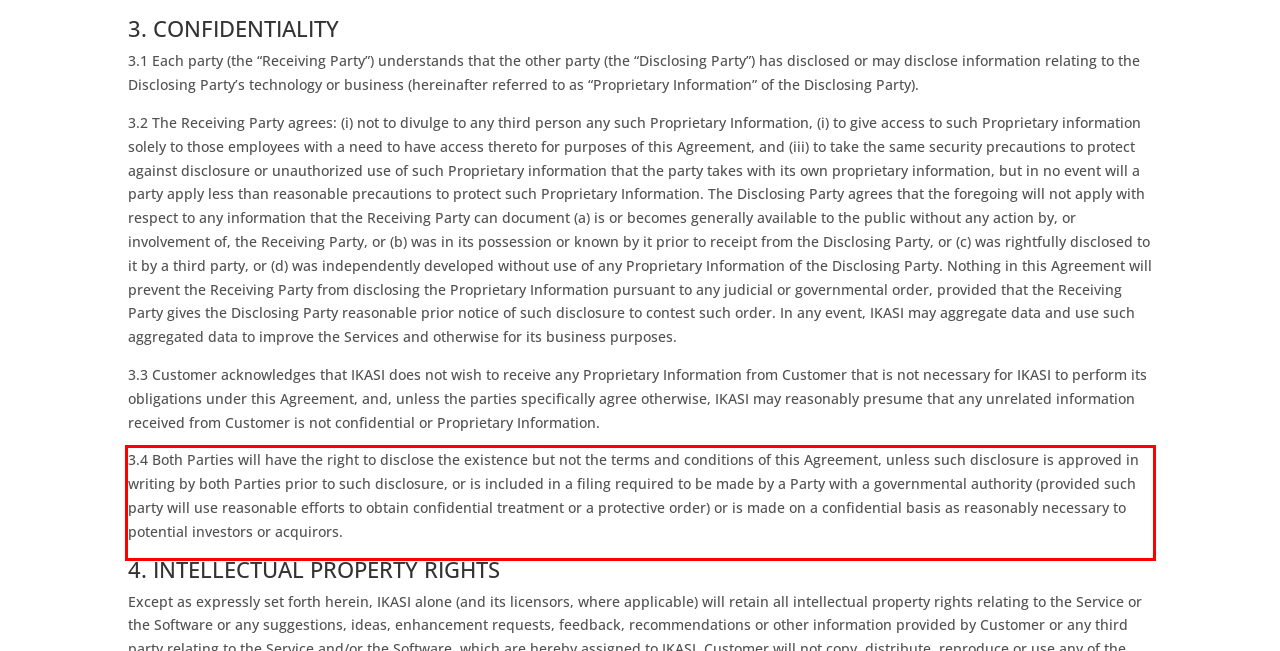Please extract the text content from the UI element enclosed by the red rectangle in the screenshot.

3.4 Both Parties will have the right to disclose the existence but not the terms and conditions of this Agreement, unless such disclosure is approved in writing by both Parties prior to such disclosure, or is included in a filing required to be made by a Party with a governmental authority (provided such party will use reasonable efforts to obtain confidential treatment or a protective order) or is made on a confidential basis as reasonably necessary to potential investors or acquirors.